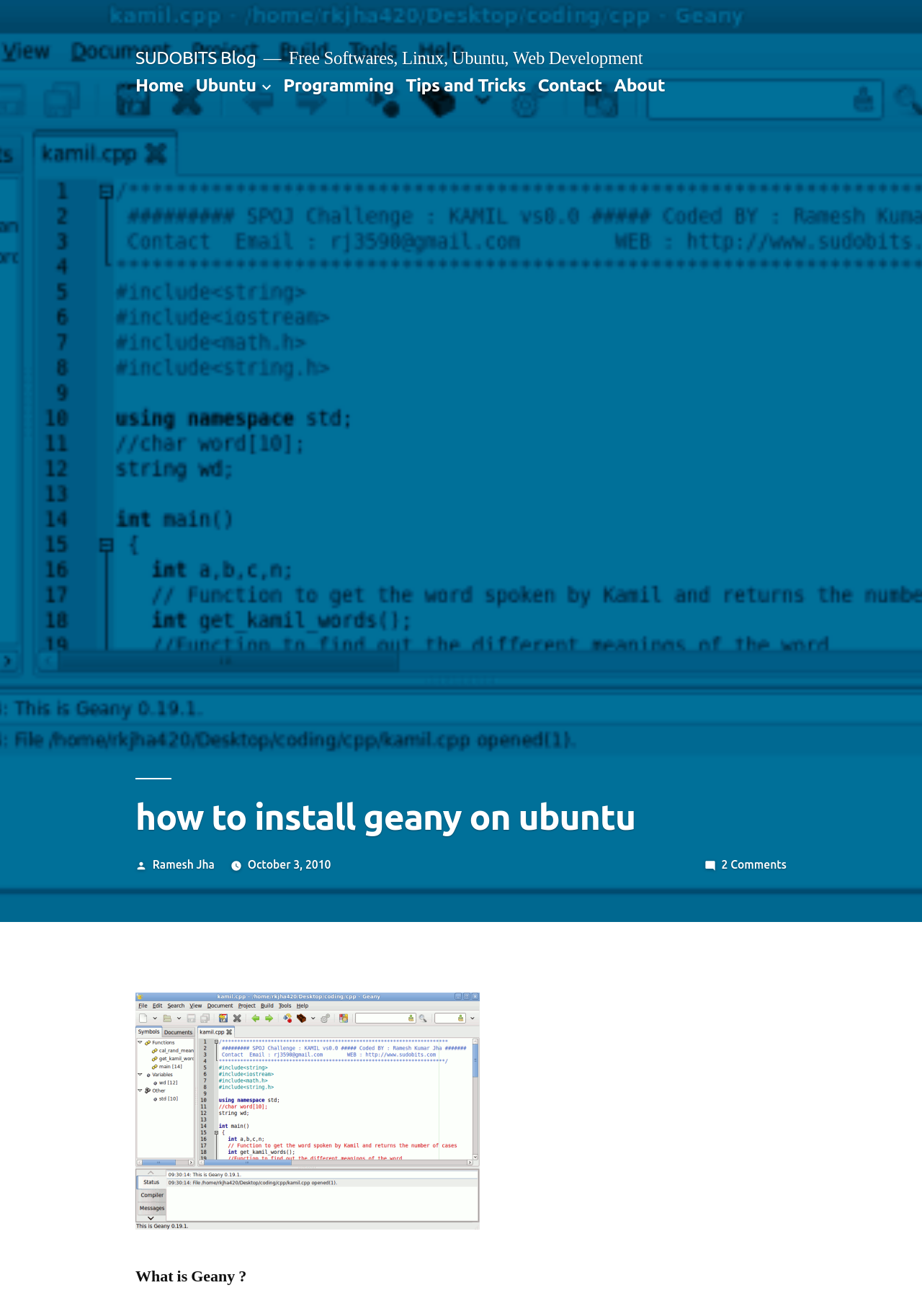What is the date of the blog post?
Please utilize the information in the image to give a detailed response to the question.

I found the answer by looking at the section below the main heading, where it says 'October 3, 2010', indicating that the blog post was published on October 3, 2010.